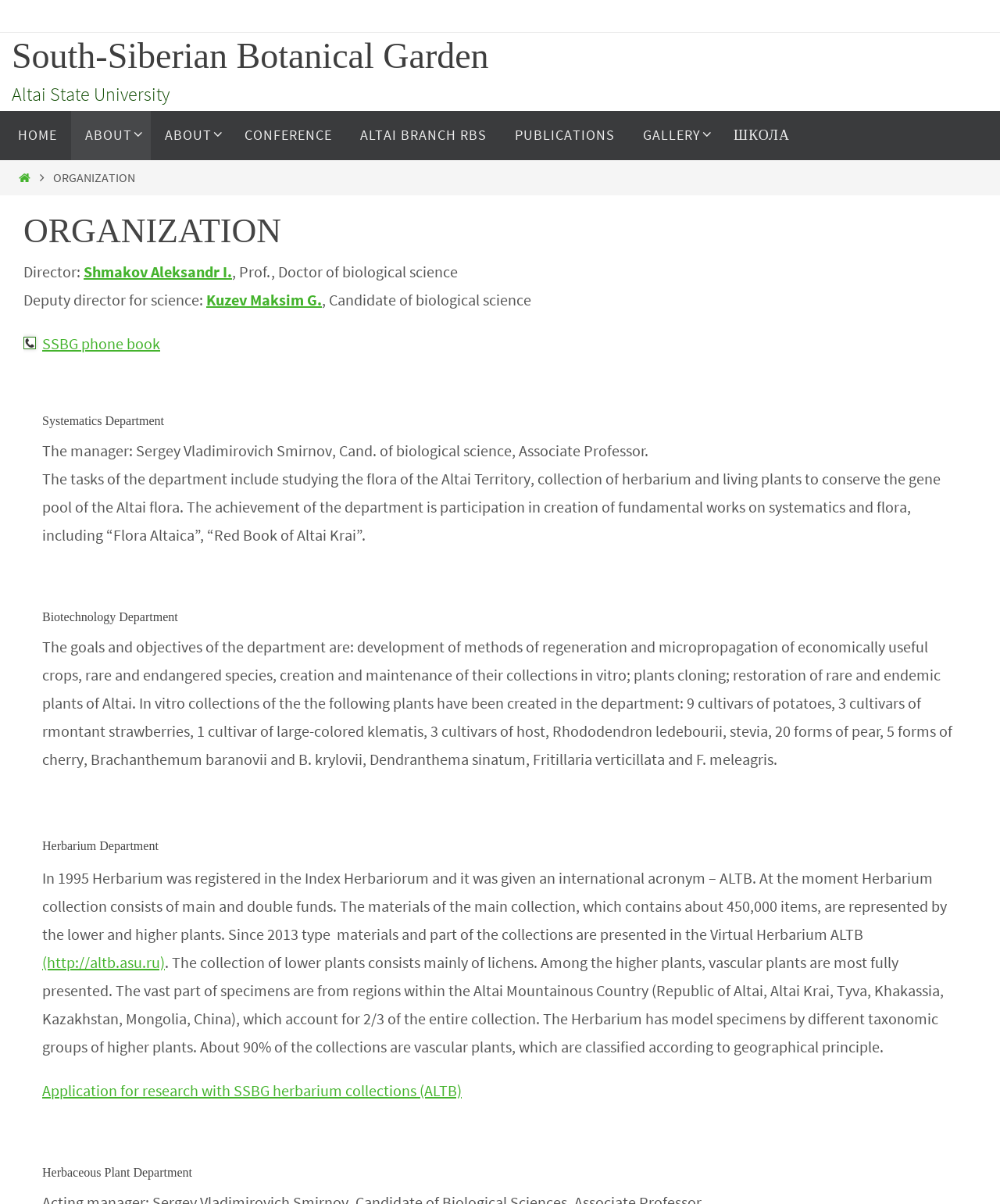How many departments are listed on the webpage?
Use the information from the image to give a detailed answer to the question.

The webpage lists four departments: Systematics Department, Biotechnology Department, Herbarium Department, and Herbaceous Plant Department. These departments are listed in separate sections on the webpage.